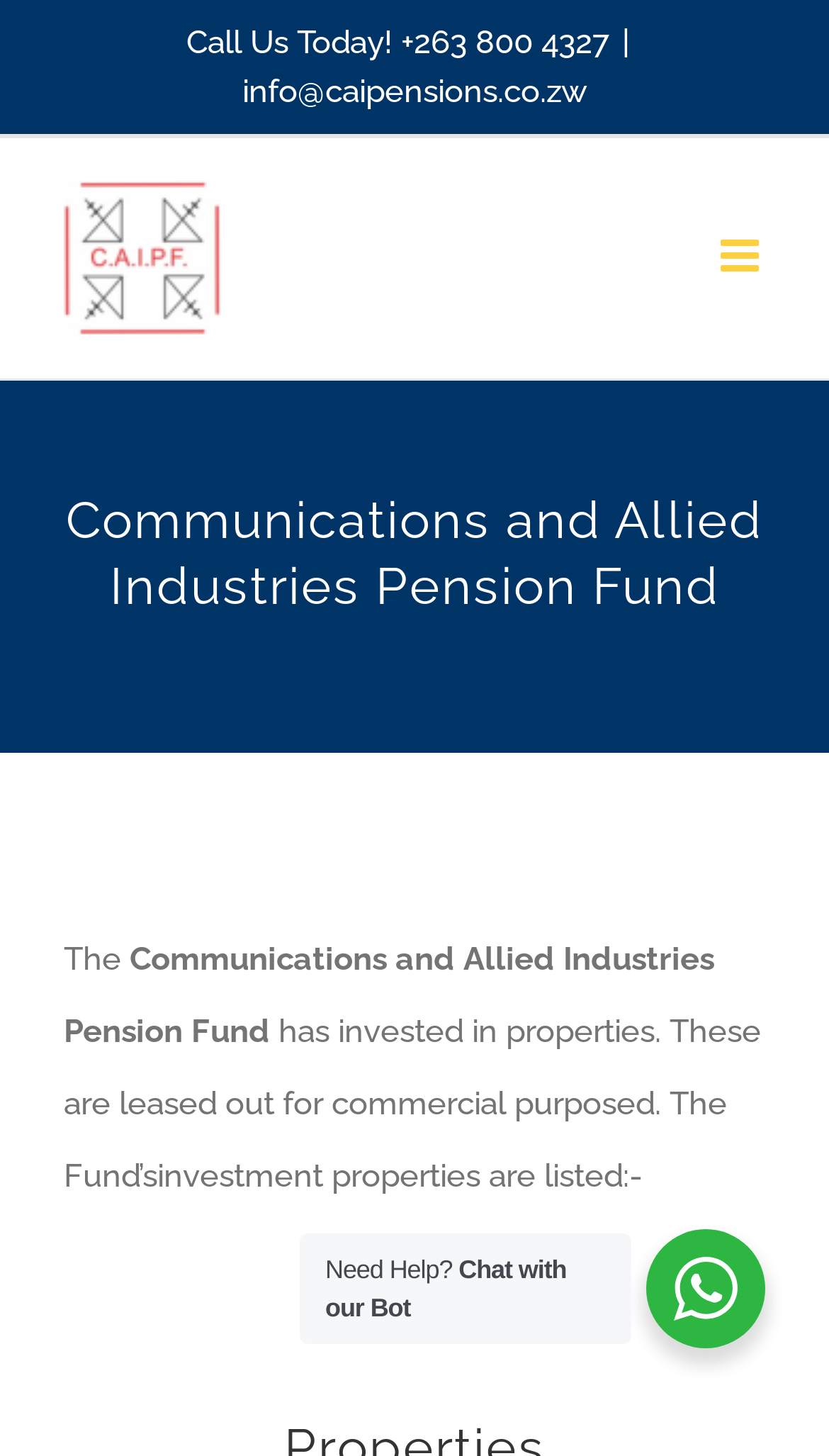Is there a chatbot available?
With the help of the image, please provide a detailed response to the question.

I saw a section on the webpage that says 'Need Help?' and 'Chat with our Bot', which suggests that a chatbot is available to assist with queries.